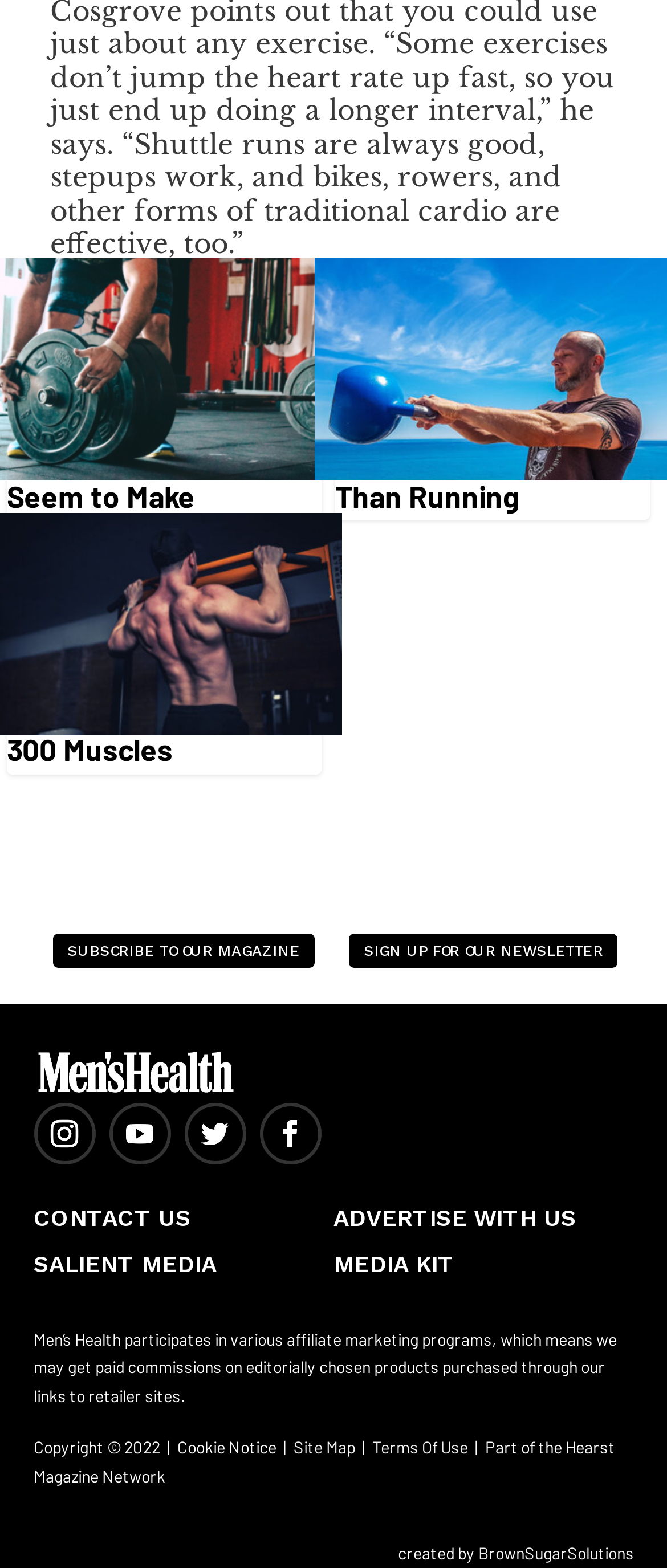Can you specify the bounding box coordinates of the area that needs to be clicked to fulfill the following instruction: "Contact us"?

[0.05, 0.768, 0.286, 0.785]